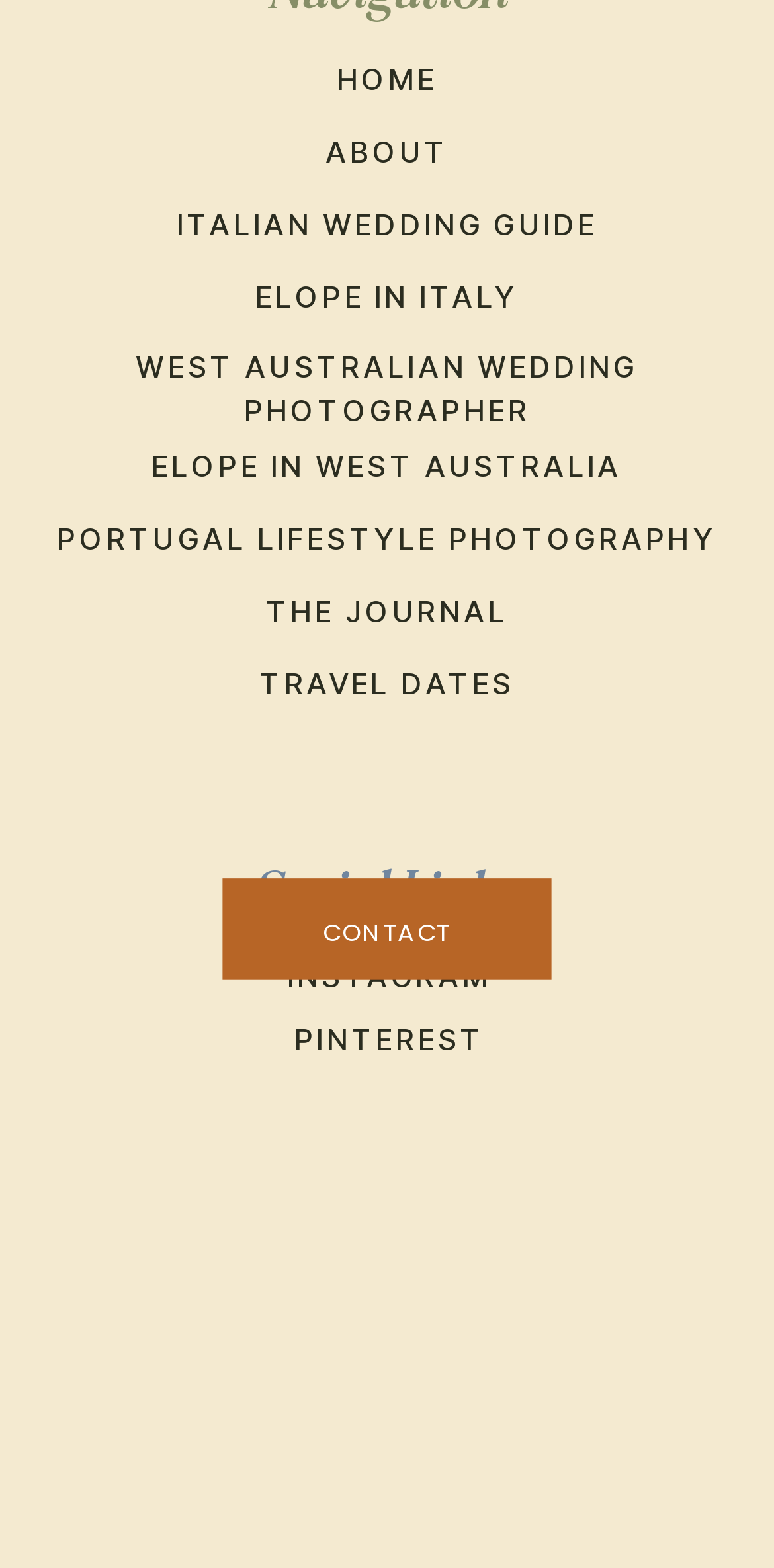Please identify the bounding box coordinates of the region to click in order to complete the given instruction: "follow on instagram". The coordinates should be four float numbers between 0 and 1, i.e., [left, top, right, bottom].

[0.041, 0.608, 0.966, 0.639]